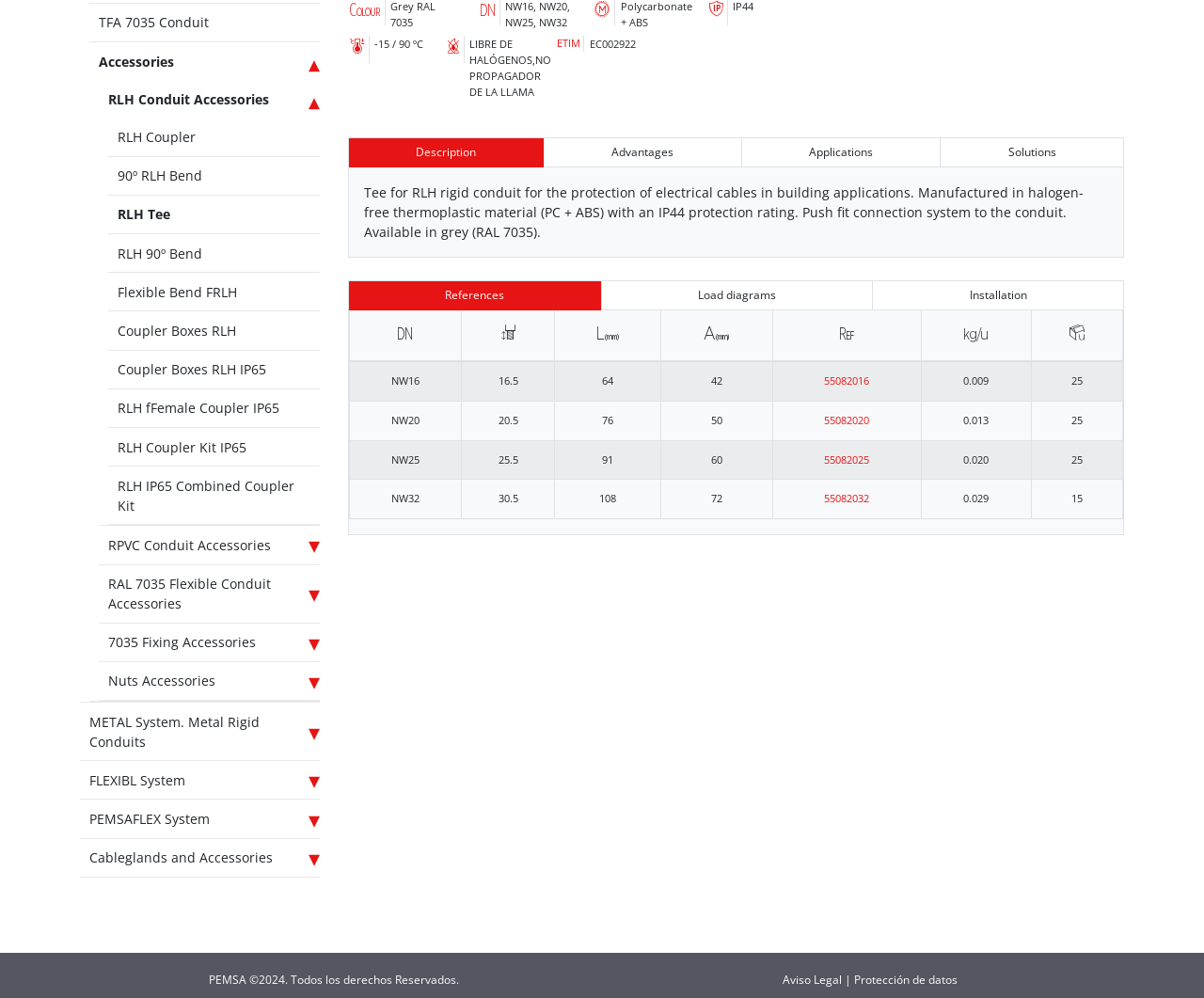Locate the bounding box of the user interface element based on this description: "Aviso Legal".

[0.65, 0.973, 0.699, 0.989]